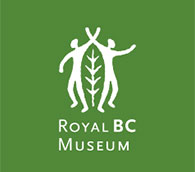Give an elaborate caption for the image.

The image features the official logo of the Royal BC Museum, prominently displayed against a rich green background. The logo illustrates two stylized human figures reaching upwards, flanking a central vertical leaf design, symbolizing a connection to nature and community. Below the graphic, the museum's name, "Royal BC Museum," is presented in a clean, modern font, emphasizing its identity as a cultural and historical institution in British Columbia. This logo encapsulates the museum's mission to celebrate the natural history and cultural heritage of the region.